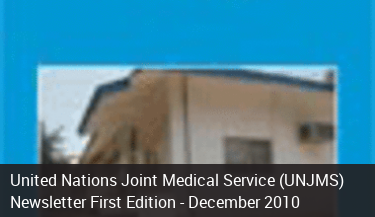What is the main focus of the UNJMS newsletter?
Please give a detailed and elaborate explanation in response to the question.

The title of the newsletter highlights the UNJMS and its publication date, indicating that the main focus of the newsletter is to inform stakeholders about the activities and developments within the medical service during that time.